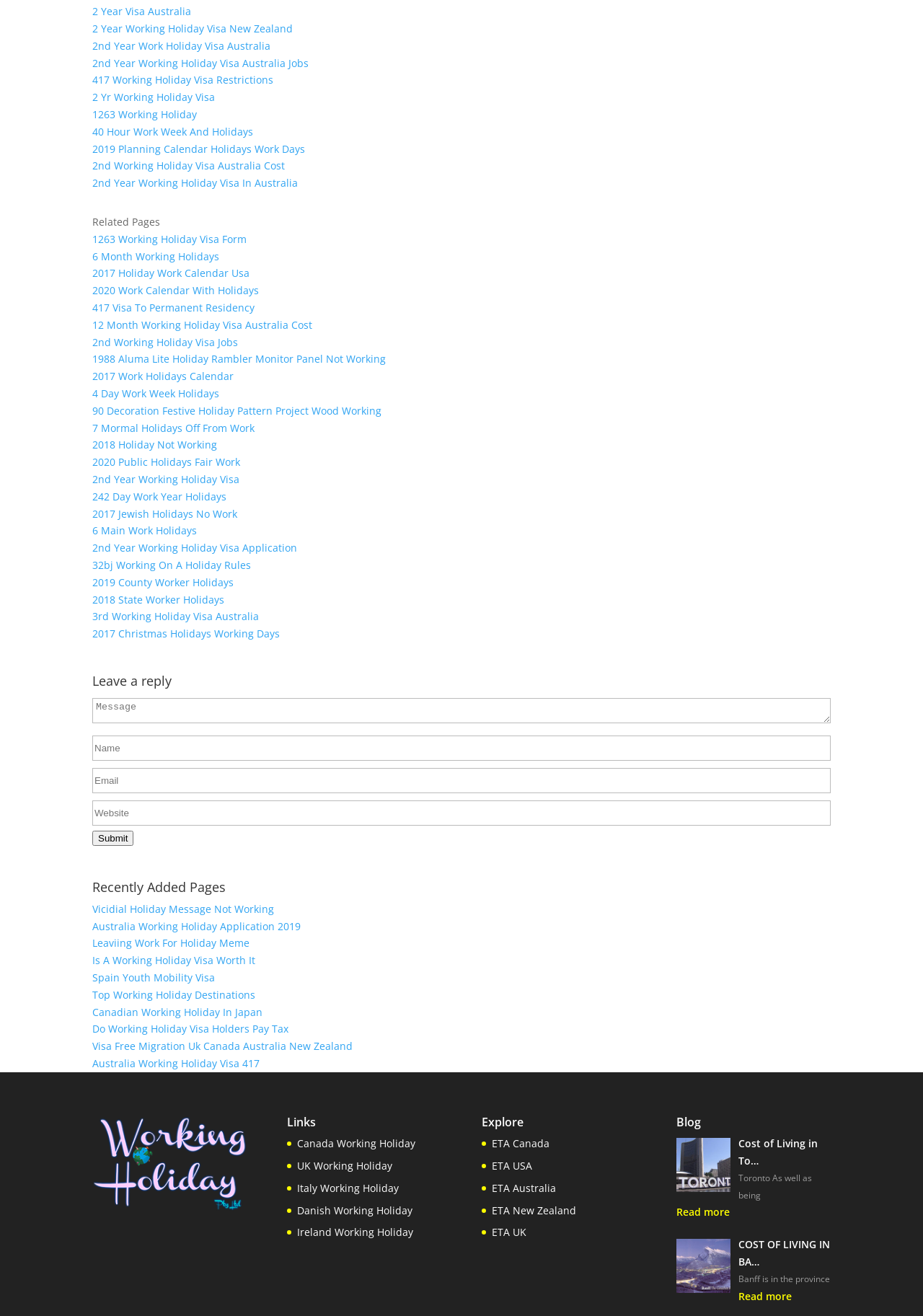Find the bounding box coordinates for the area that should be clicked to accomplish the instruction: "Click on '92career'".

None